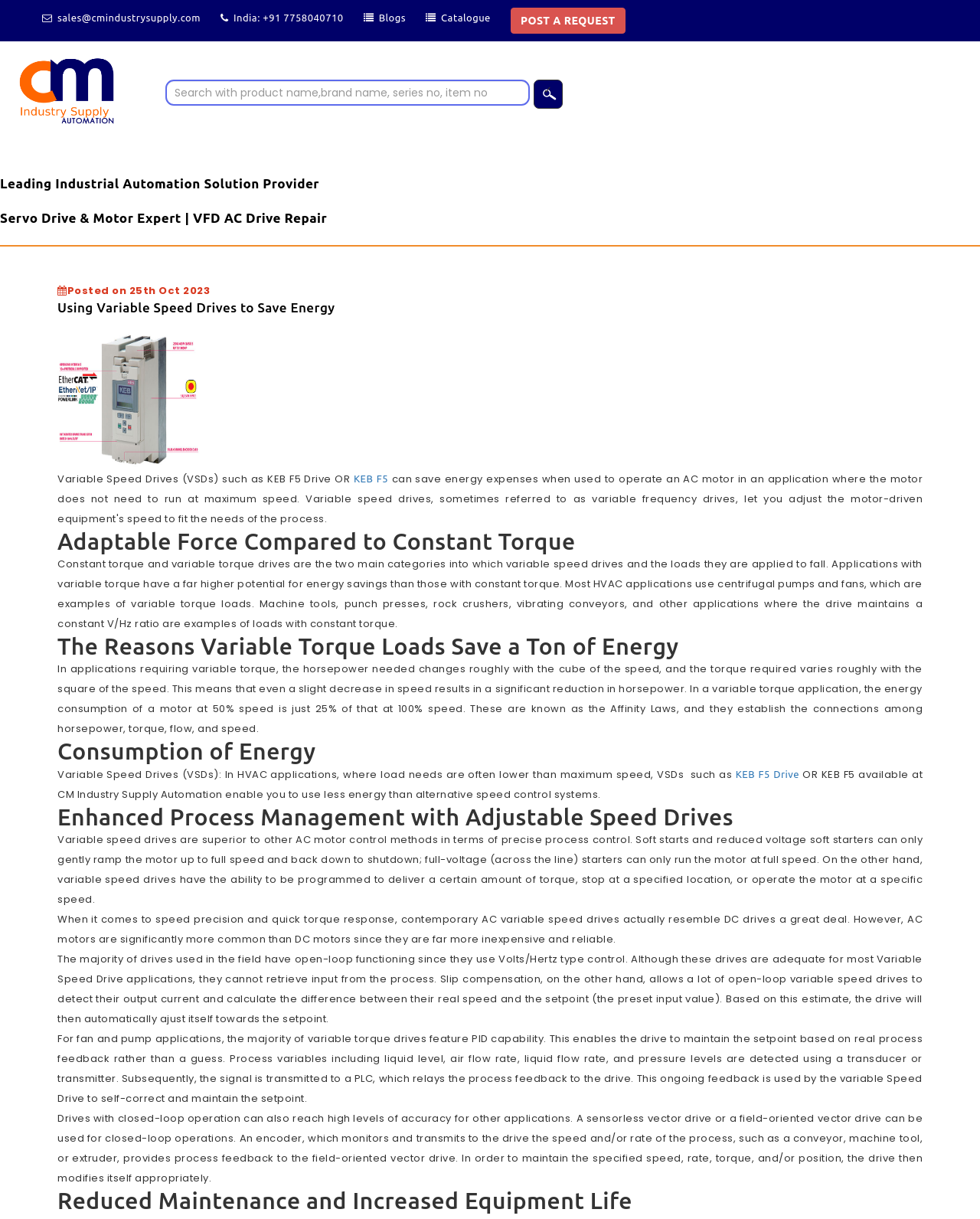Please answer the following query using a single word or phrase: 
What is the benefit of using Variable Speed Drives in HVAC applications?

Reduced energy consumption